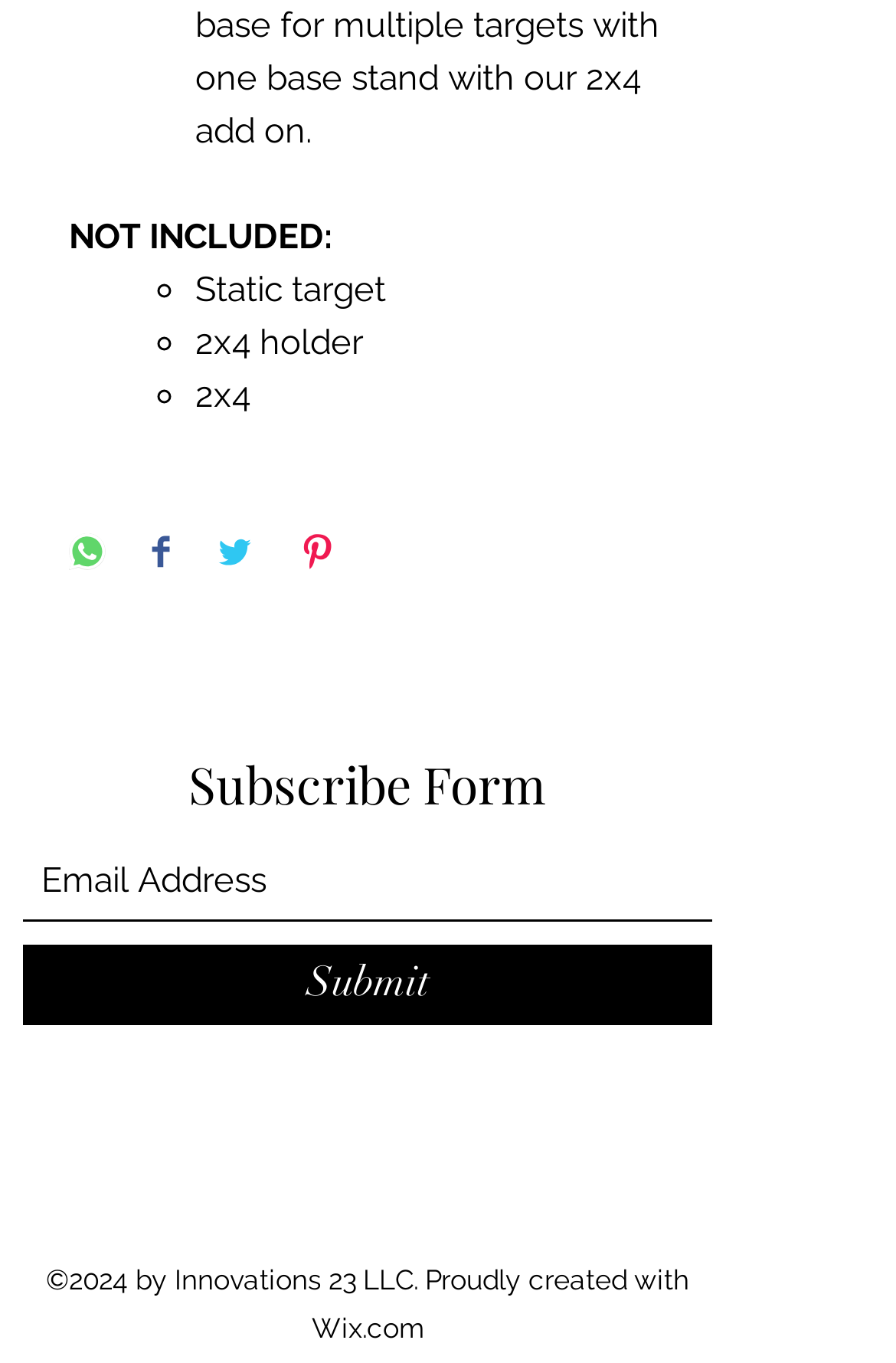Bounding box coordinates are given in the format (top-left x, top-left y, bottom-right x, bottom-right y). All values should be floating point numbers between 0 and 1. Provide the bounding box coordinate for the UI element described as: aria-label="Share on Facebook"

[0.169, 0.391, 0.19, 0.423]